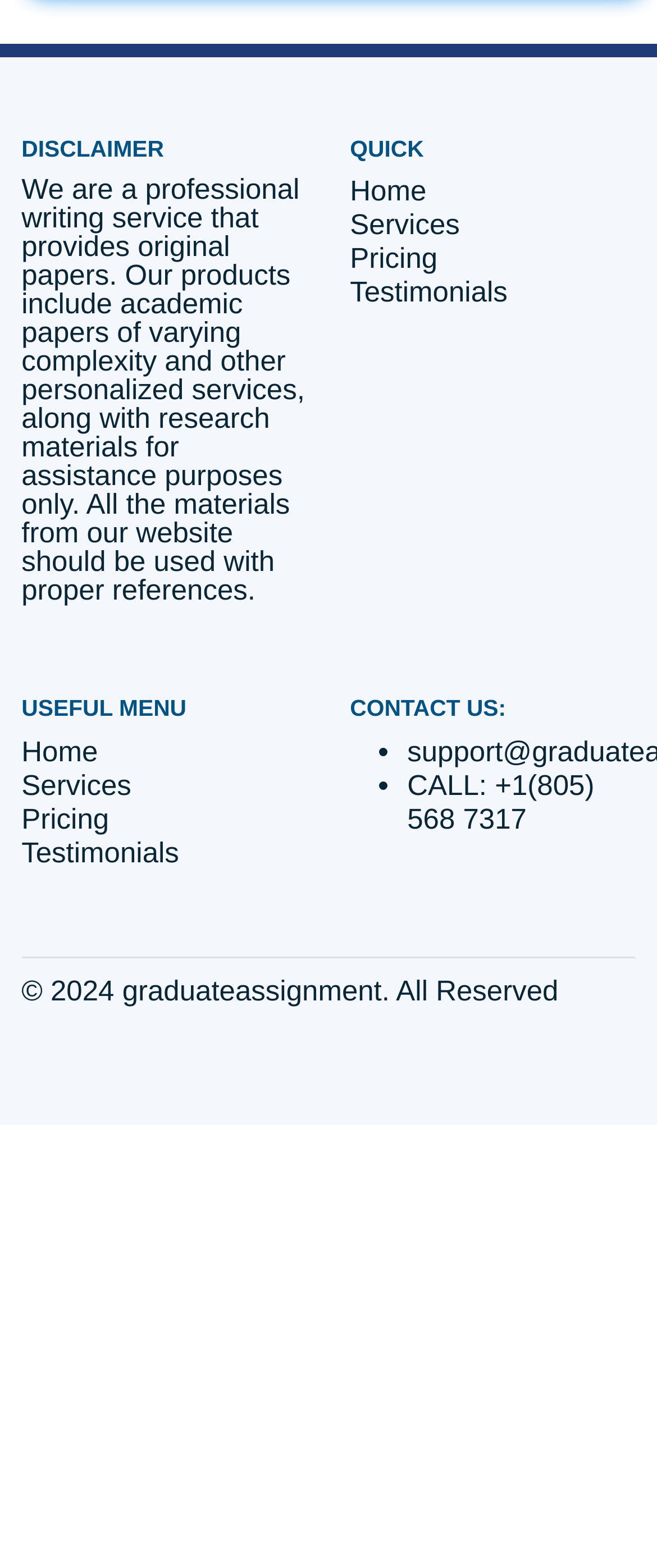What is the theme of the disclaimer section?
Using the visual information from the image, give a one-word or short-phrase answer.

Proper references